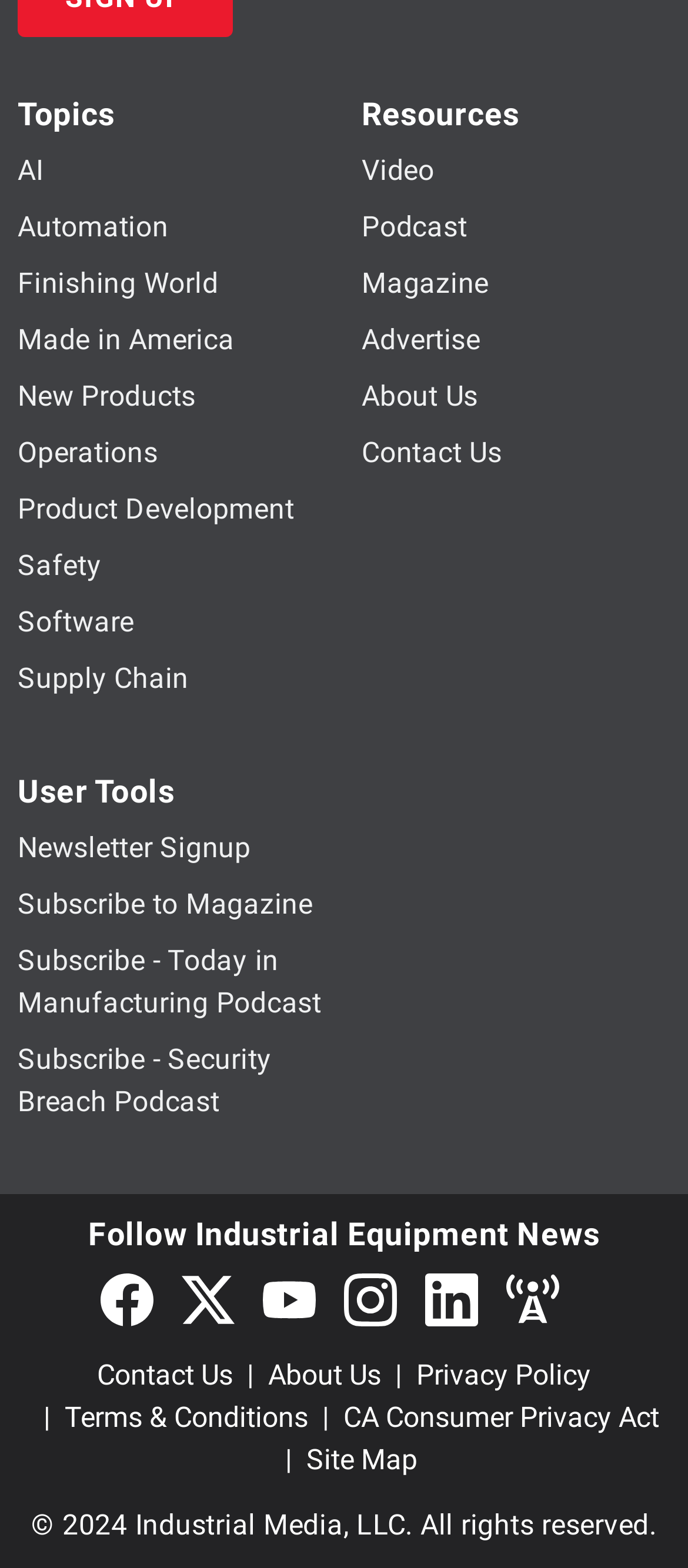Locate the bounding box coordinates of the element that should be clicked to execute the following instruction: "Subscribe to the newsletter".

[0.026, 0.53, 0.365, 0.551]